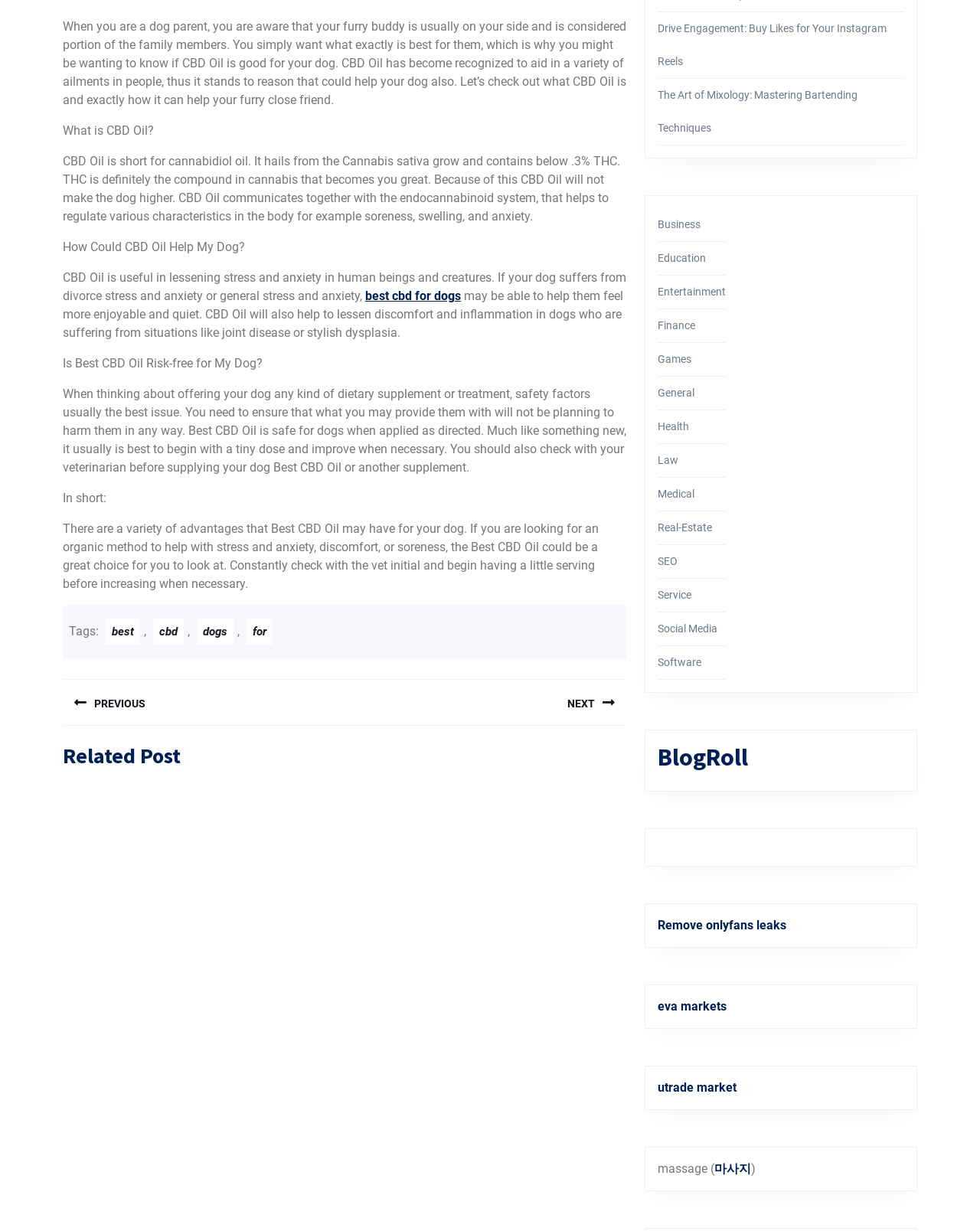Bounding box coordinates are to be given in the format (top-left x, top-left y, bottom-right x, bottom-right y). All values must be floating point numbers between 0 and 1. Provide the bounding box coordinate for the UI element described as: 마사지

[0.729, 0.943, 0.766, 0.955]